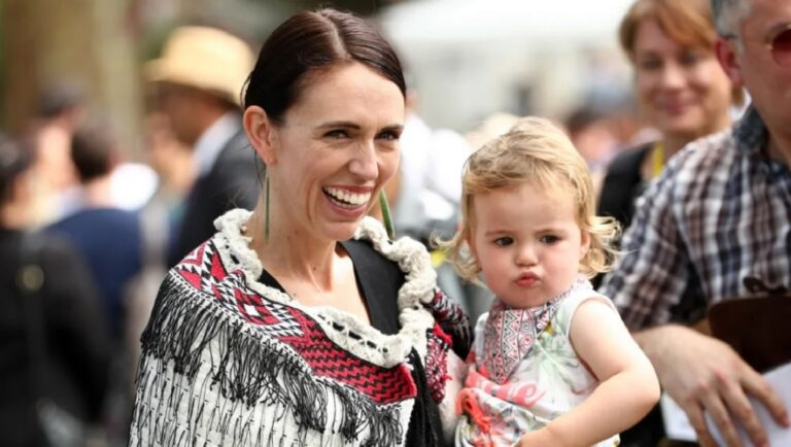Provide an in-depth description of the image.

The image captures Jacinda Ardern, the former Prime Minister of New Zealand, joyfully holding her daughter, Neve Te Aroha Ardern Gayford. Ardern is seen wearing a traditional garment adorned with intricate patterns, highlighting her connection to cultural heritage. Her radiant smile reflects the joy of motherhood, emphasizing the deep bond she shares with her daughter. Neve, who appears to be around two years old, is dressed in a playful outfit and makes a charming expression, showcasing the innocence and curiosity of childhood. This moment encapsulates Ardern’s commitment to family amidst her political career, as she has been a strong advocate for work-life balance, gender equality, and the challenges faced by working mothers. The background hints at a lively event, underscoring the public nature of their lives. Together, they symbolize the intersection of career and family, inviting discussions on contemporary parenting and societal norms.